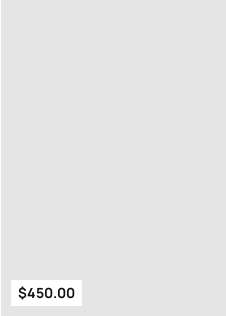Answer the question with a brief word or phrase:
What category does the product belong to?

Fashion